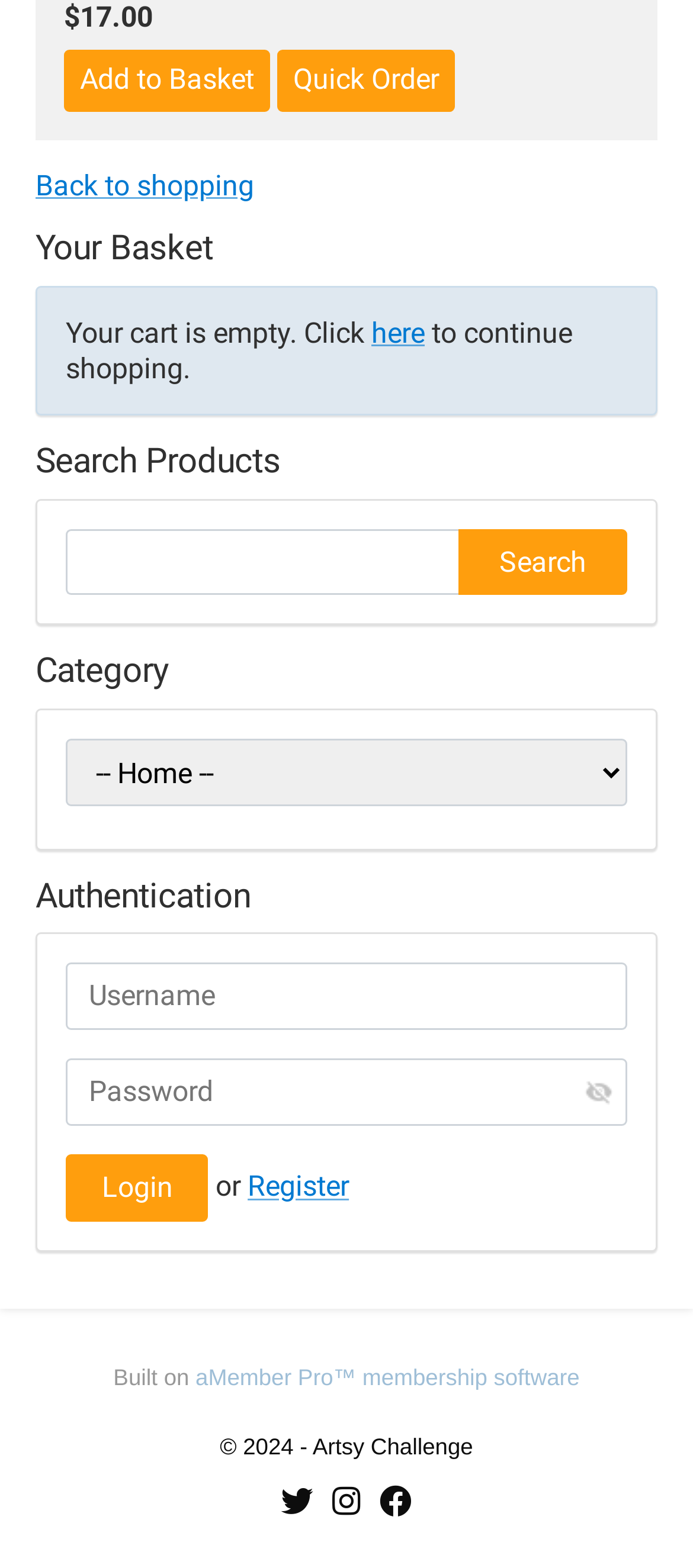Determine the bounding box coordinates of the clickable region to carry out the instruction: "Register".

[0.357, 0.746, 0.504, 0.767]